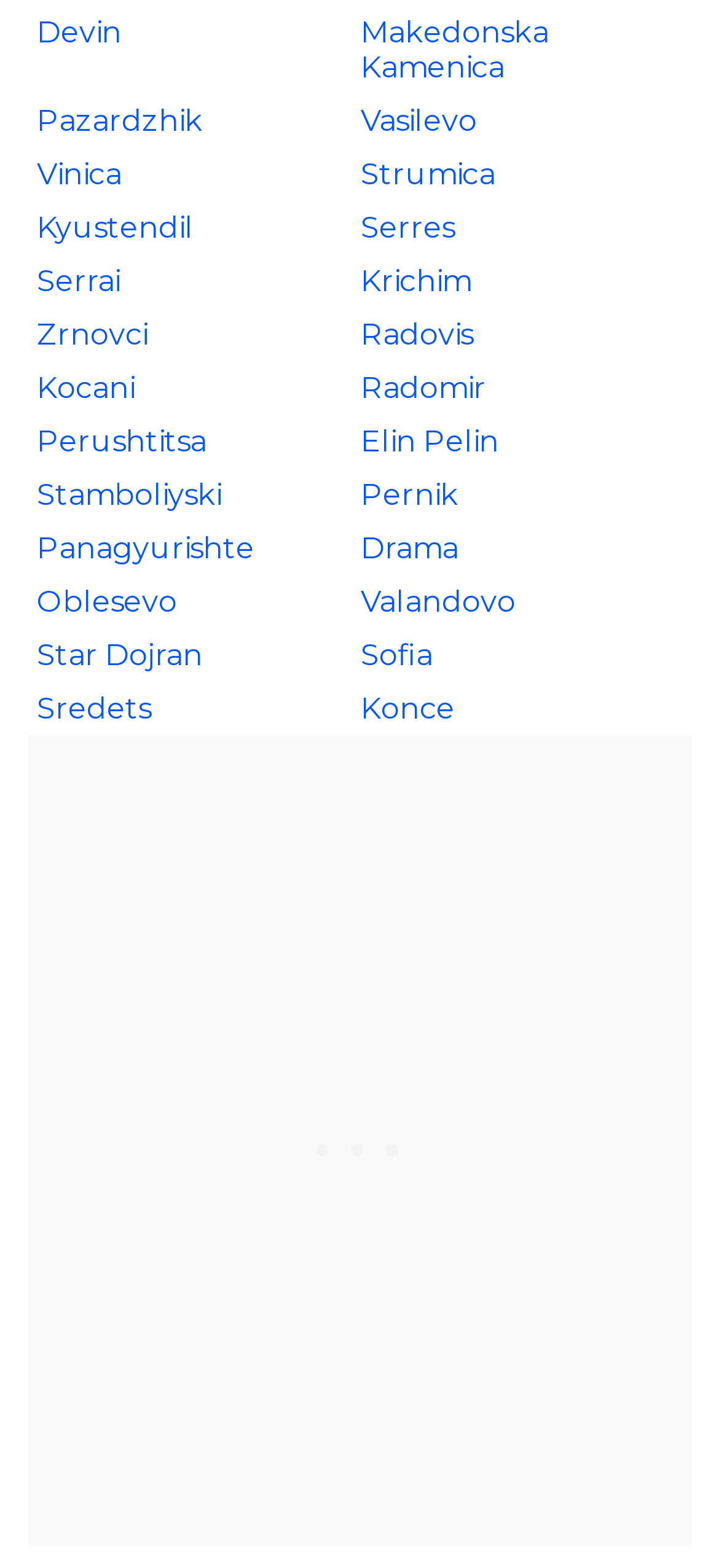Are there any links on the right side above 'Sofia'?
Look at the screenshot and provide an in-depth answer.

By analyzing the y1 and y2 coordinates of the links on the right side, I found that there are several links above 'Sofia', including 'Radovis', 'Radomir', and others.